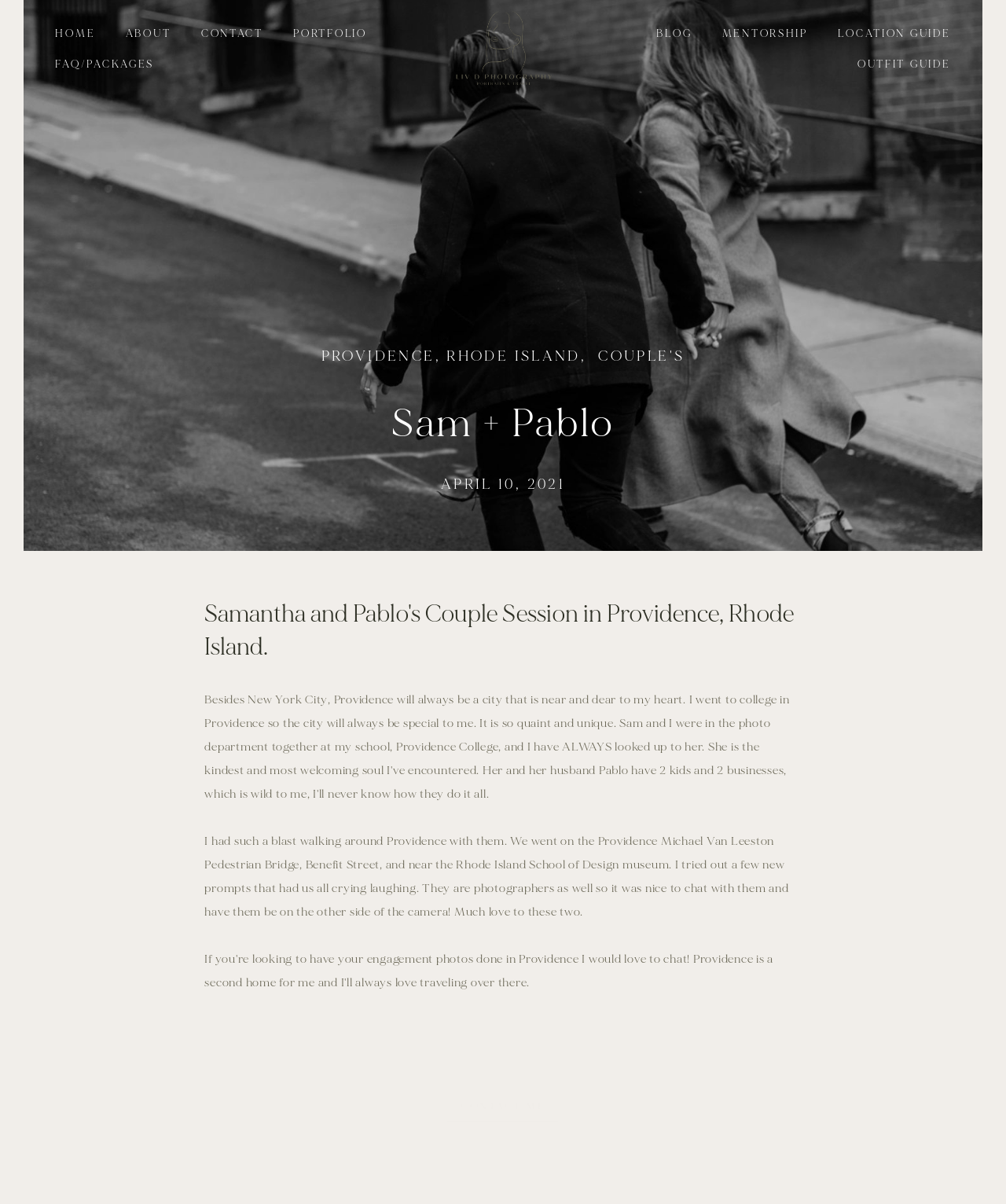Identify the coordinates of the bounding box for the element described below: "WPThemesTutorial". Return the coordinates as four float numbers between 0 and 1: [left, top, right, bottom].

None